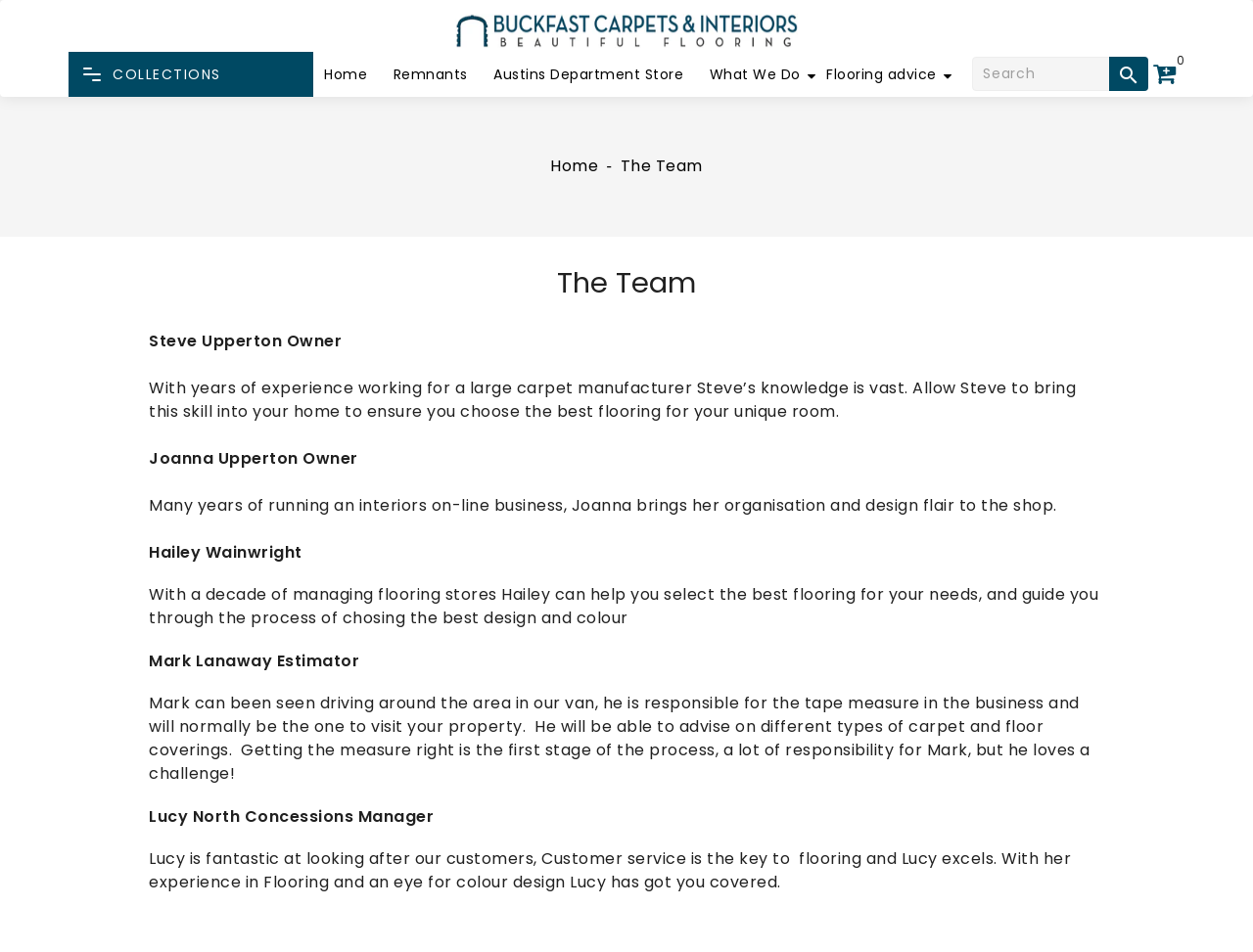Find and provide the bounding box coordinates for the UI element described here: "Austins Department Store". The coordinates should be given as four float numbers between 0 and 1: [left, top, right, bottom].

[0.389, 0.067, 0.55, 0.088]